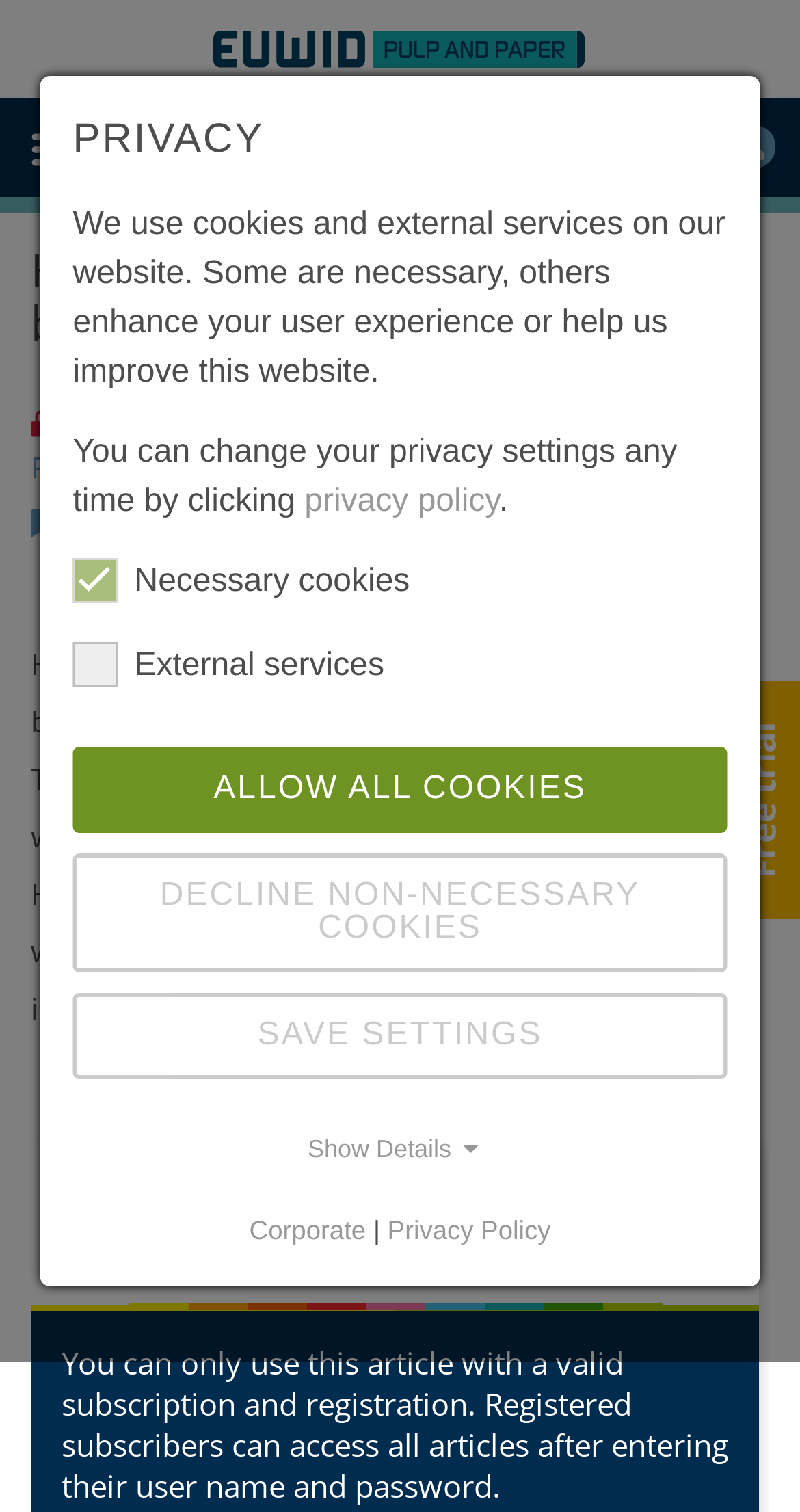Identify the bounding box of the UI component described as: "Published in issue 34/2014".

[0.038, 0.296, 0.5, 0.322]